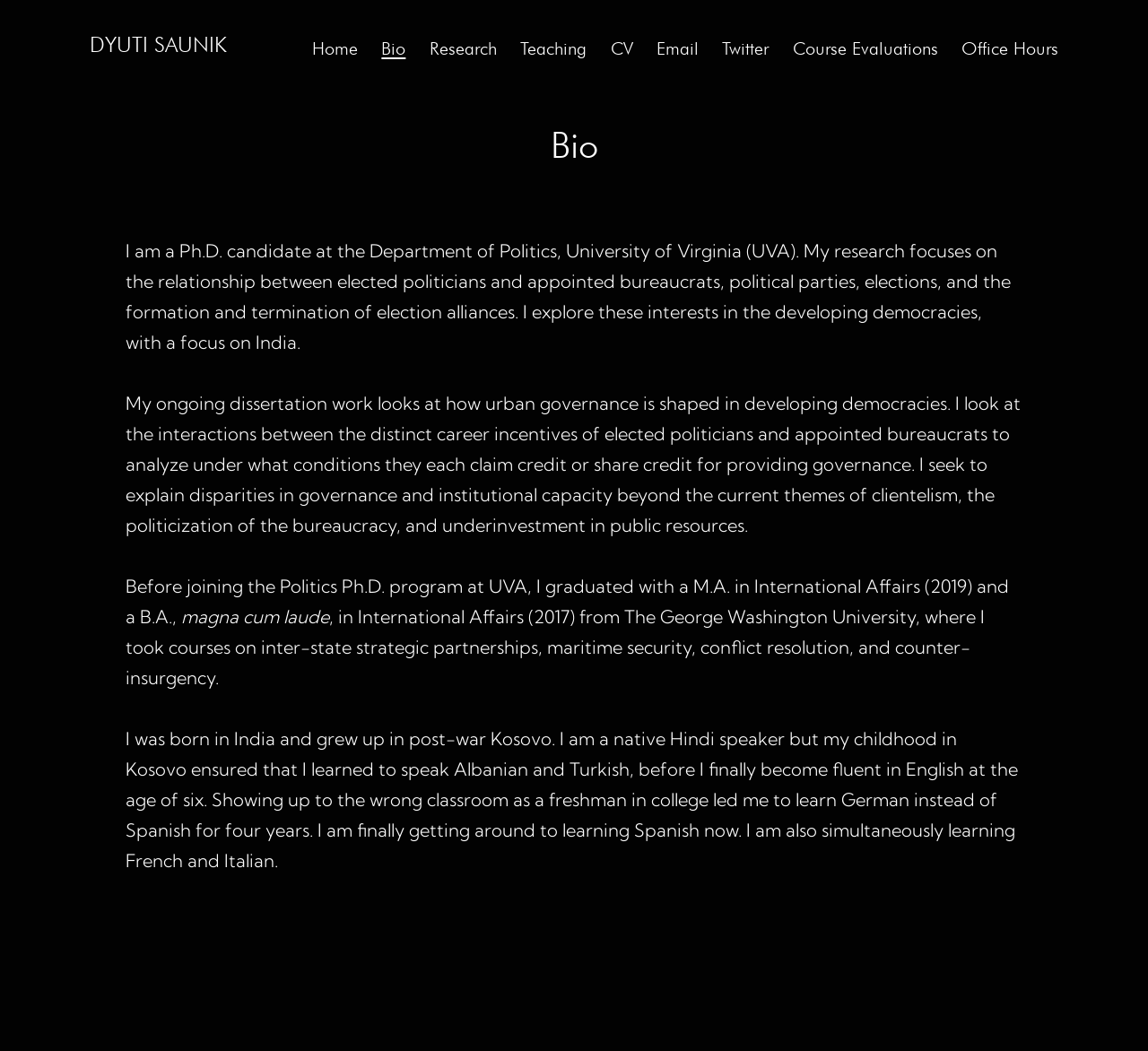Review the image closely and give a comprehensive answer to the question: What is the focus of the researcher's dissertation work?

The webpage mentions that the researcher's ongoing dissertation work looks at how urban governance is shaped in developing democracies, specifically analyzing the interactions between elected politicians and appointed bureaucrats.